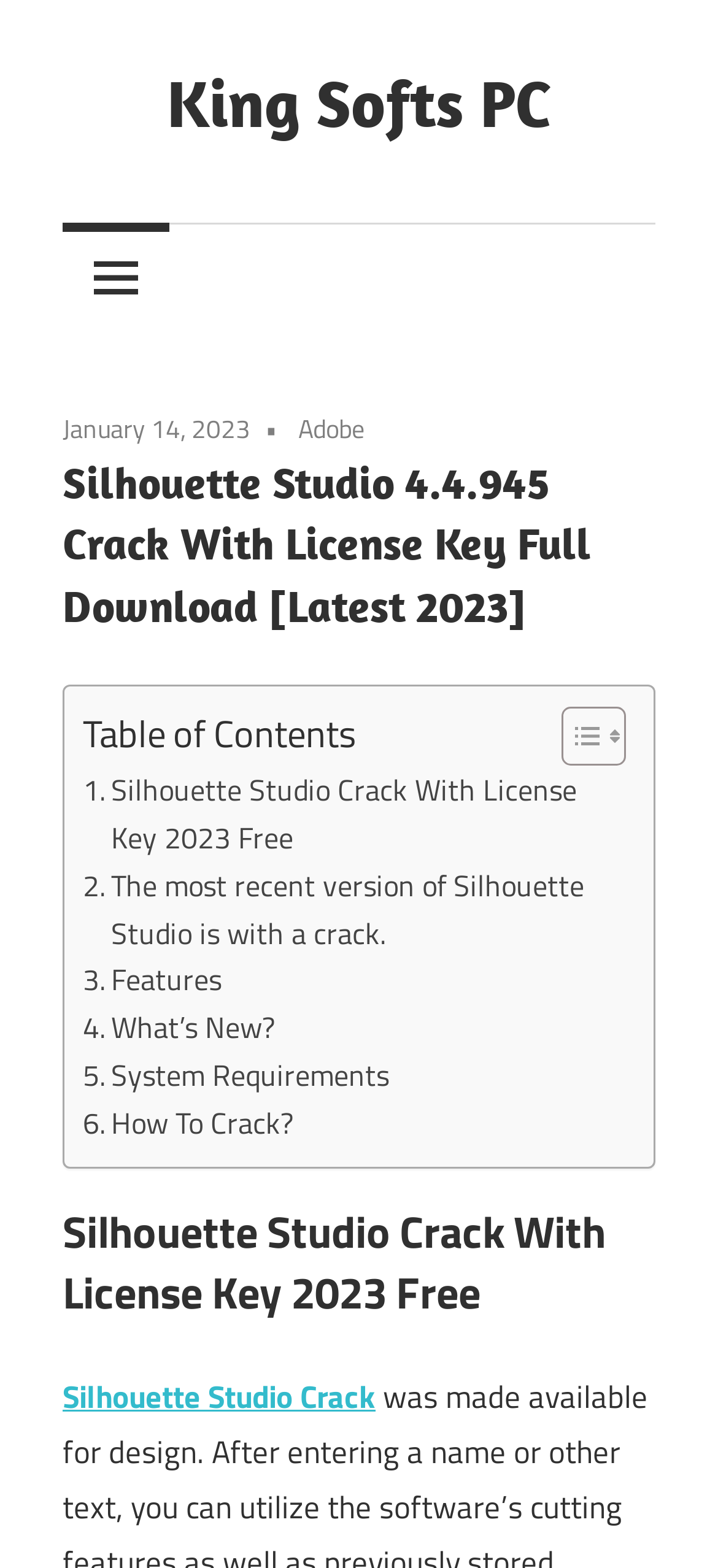Please identify the bounding box coordinates of the element I should click to complete this instruction: 'Check How To Crack?'. The coordinates should be given as four float numbers between 0 and 1, like this: [left, top, right, bottom].

[0.115, 0.702, 0.408, 0.732]